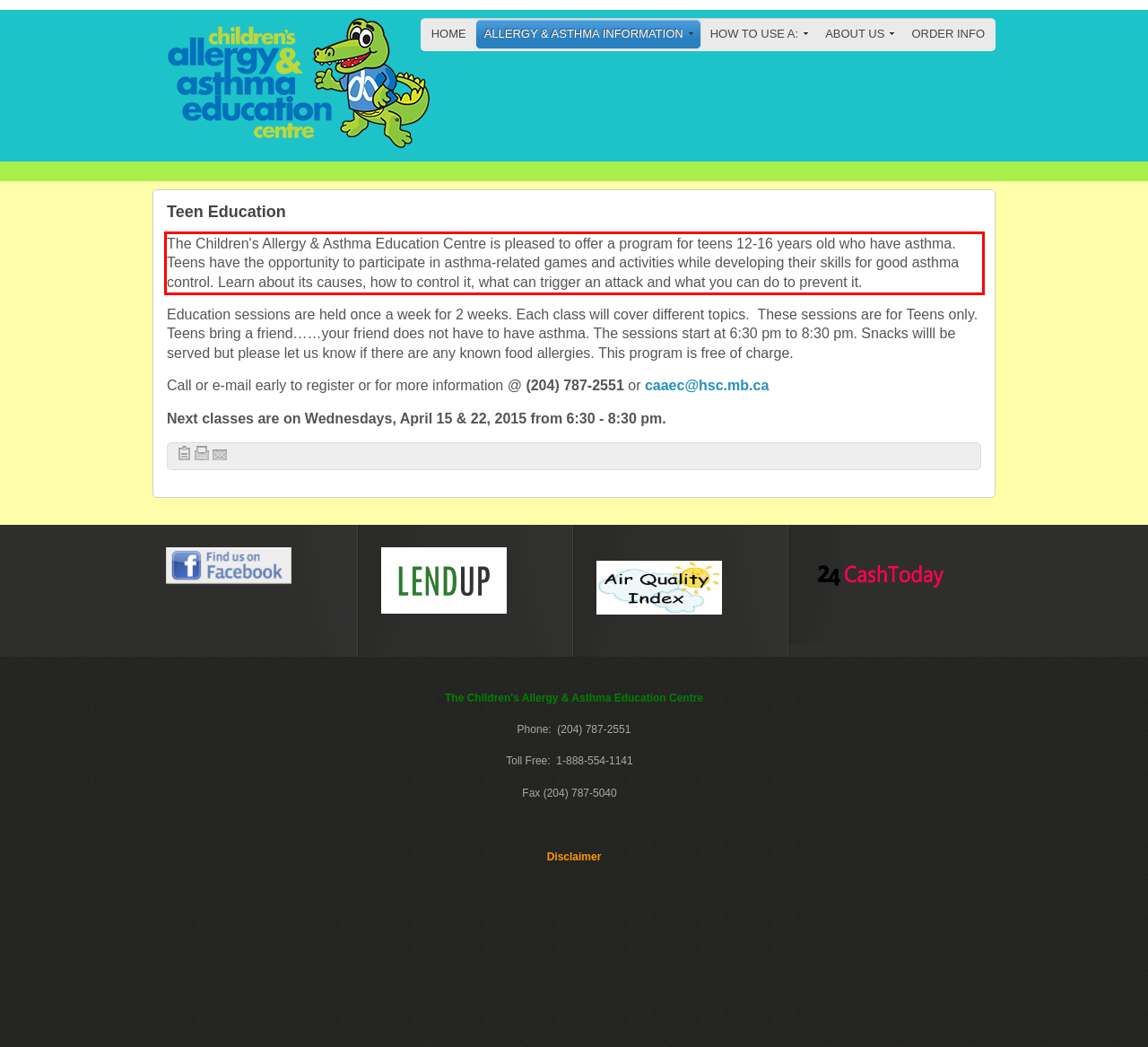Please examine the screenshot of the webpage and read the text present within the red rectangle bounding box.

The Children's Allergy & Asthma Education Centre is pleased to offer a program for teens 12-16 years old who have asthma. Teens have the opportunity to participate in asthma-related games and activities while developing their skills for good asthma control. Learn about its causes, how to control it, what can trigger an attack and what you can do to prevent it.